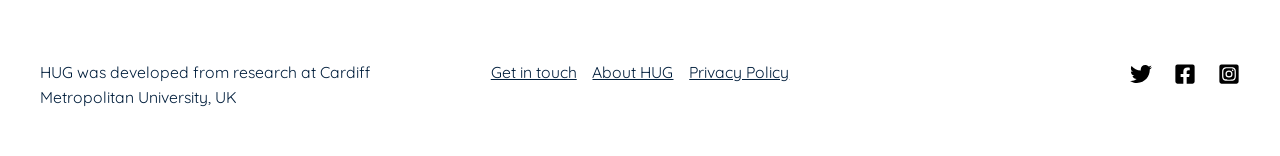How many social media links are there?
Please respond to the question thoroughly and include all relevant details.

The answer can be found by counting the number of link elements with social media platform names. There are three links: 'Twitter', 'Facebook', and 'Instagram', each with a corresponding image element. These links are located at the top-right corner of the webpage.